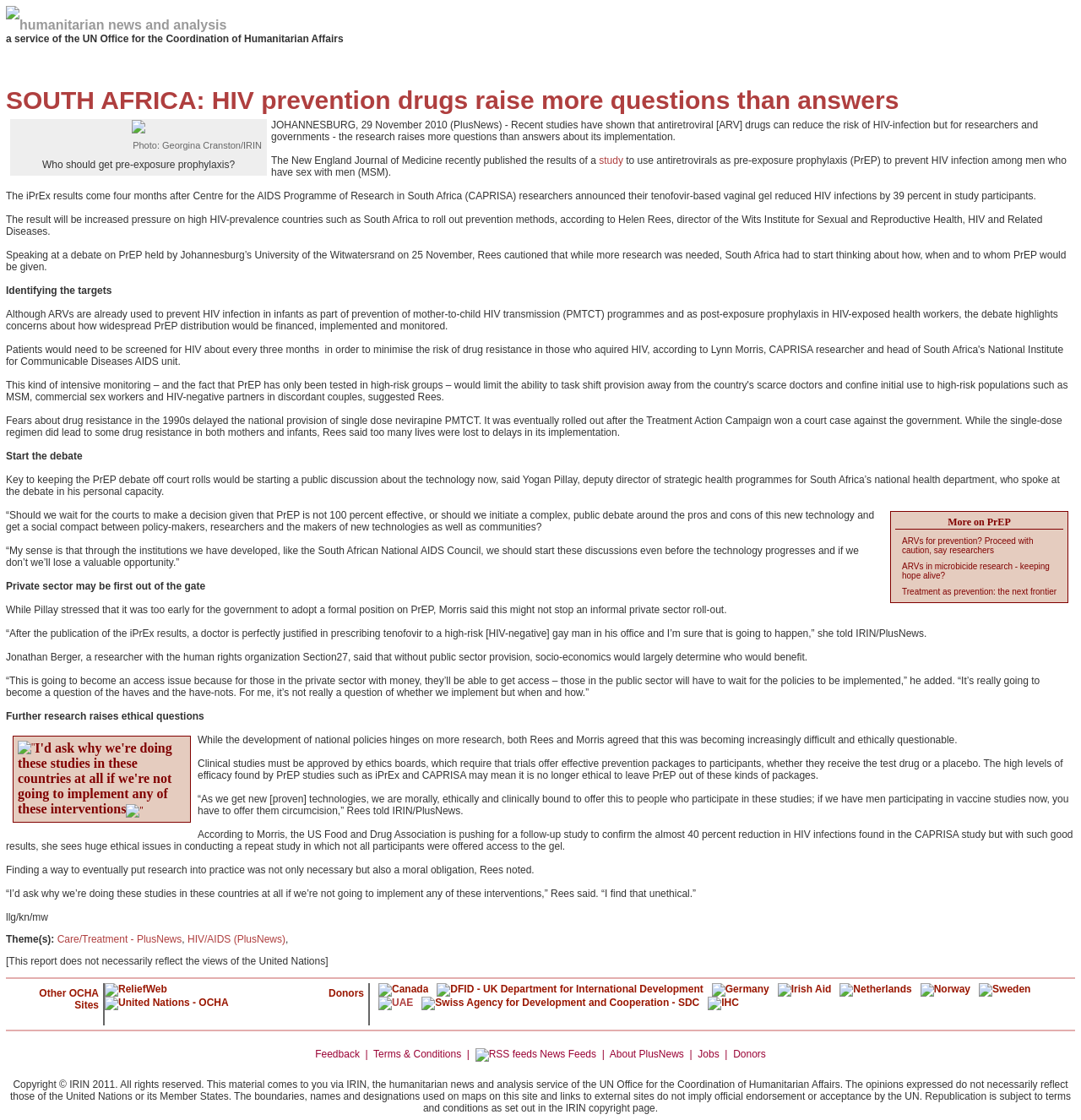Locate the bounding box coordinates of the clickable region to complete the following instruction: "Learn about PlusNews."

[0.564, 0.936, 0.633, 0.946]